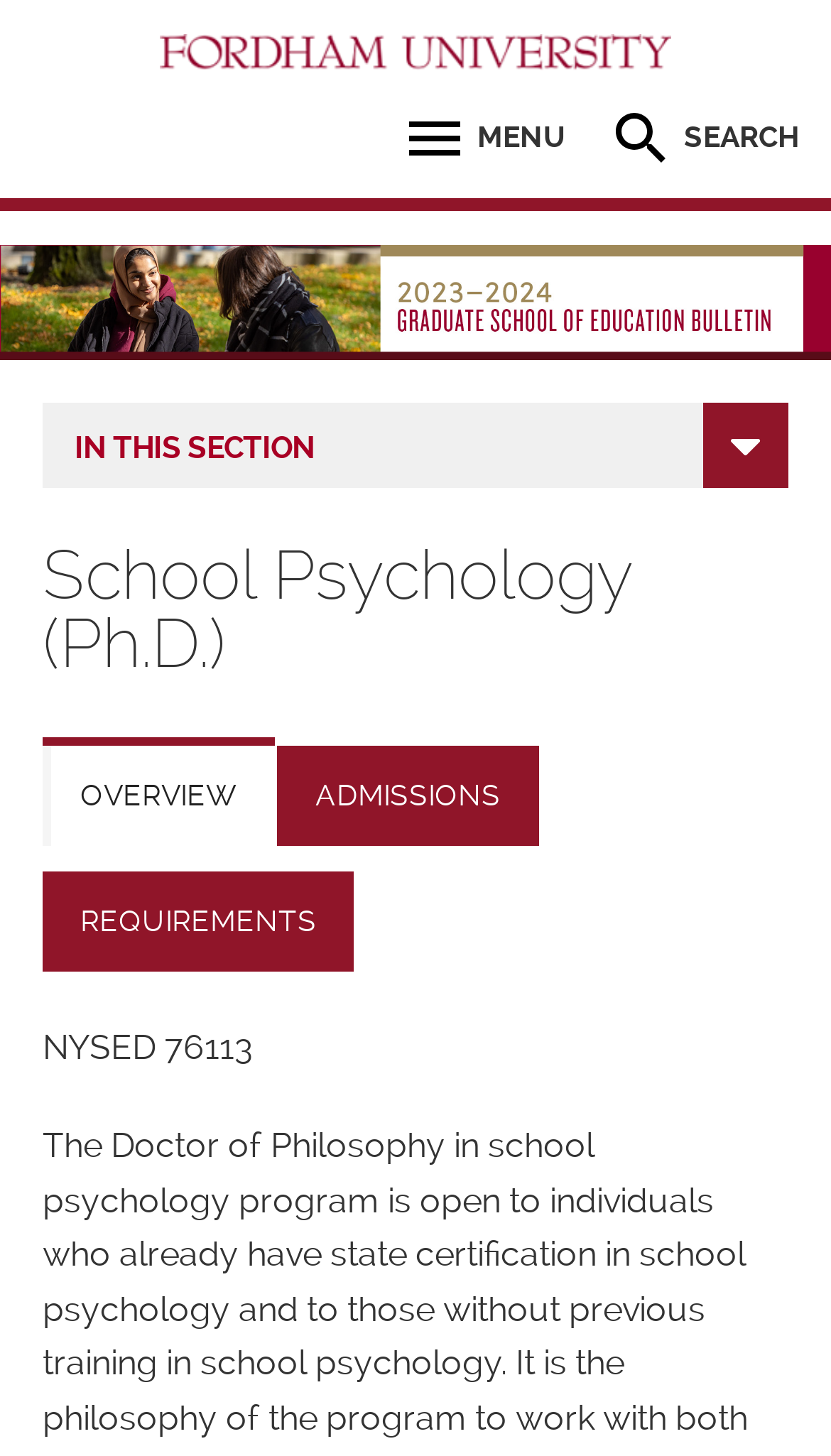What is the purpose of the 'Back to Top' link?
Using the image as a reference, answer the question with a short word or phrase.

To go back to the top of the page